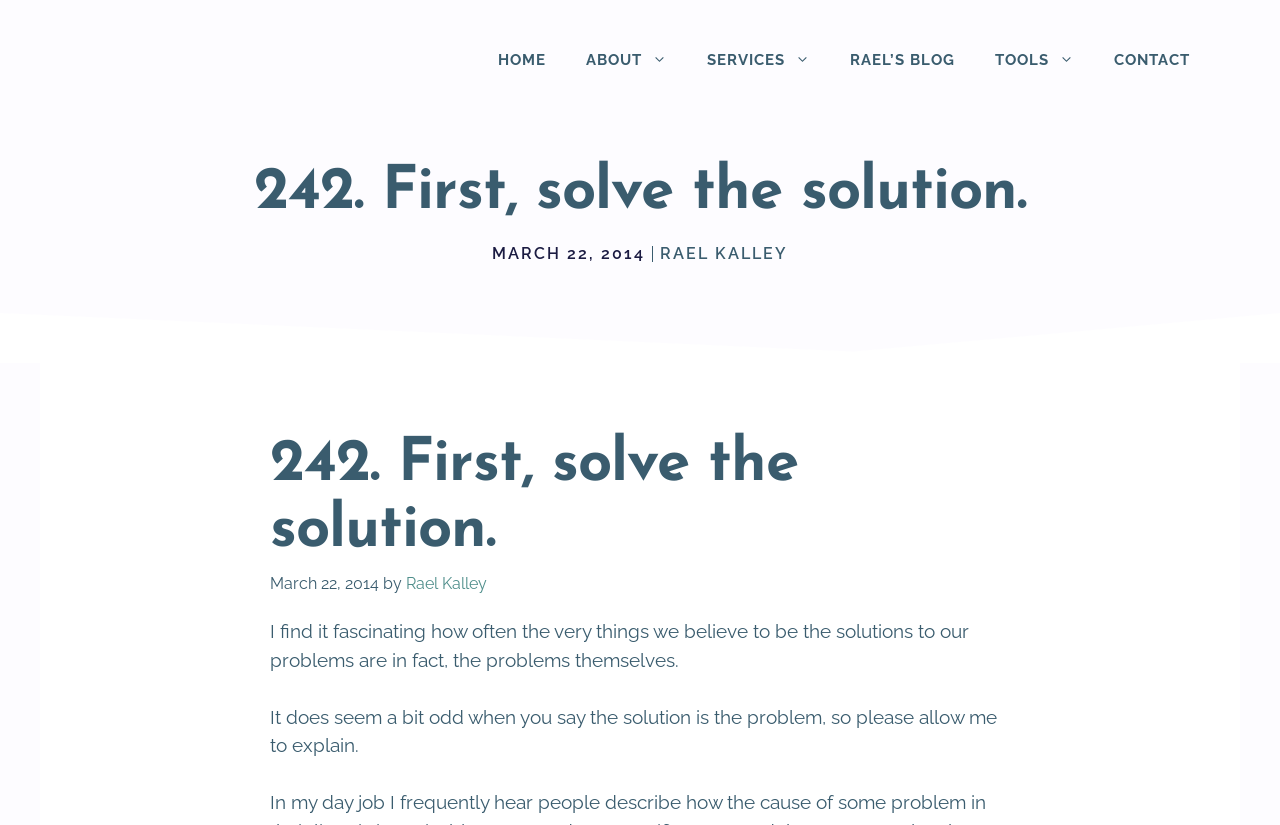Could you highlight the region that needs to be clicked to execute the instruction: "go to home page"?

[0.373, 0.036, 0.442, 0.109]